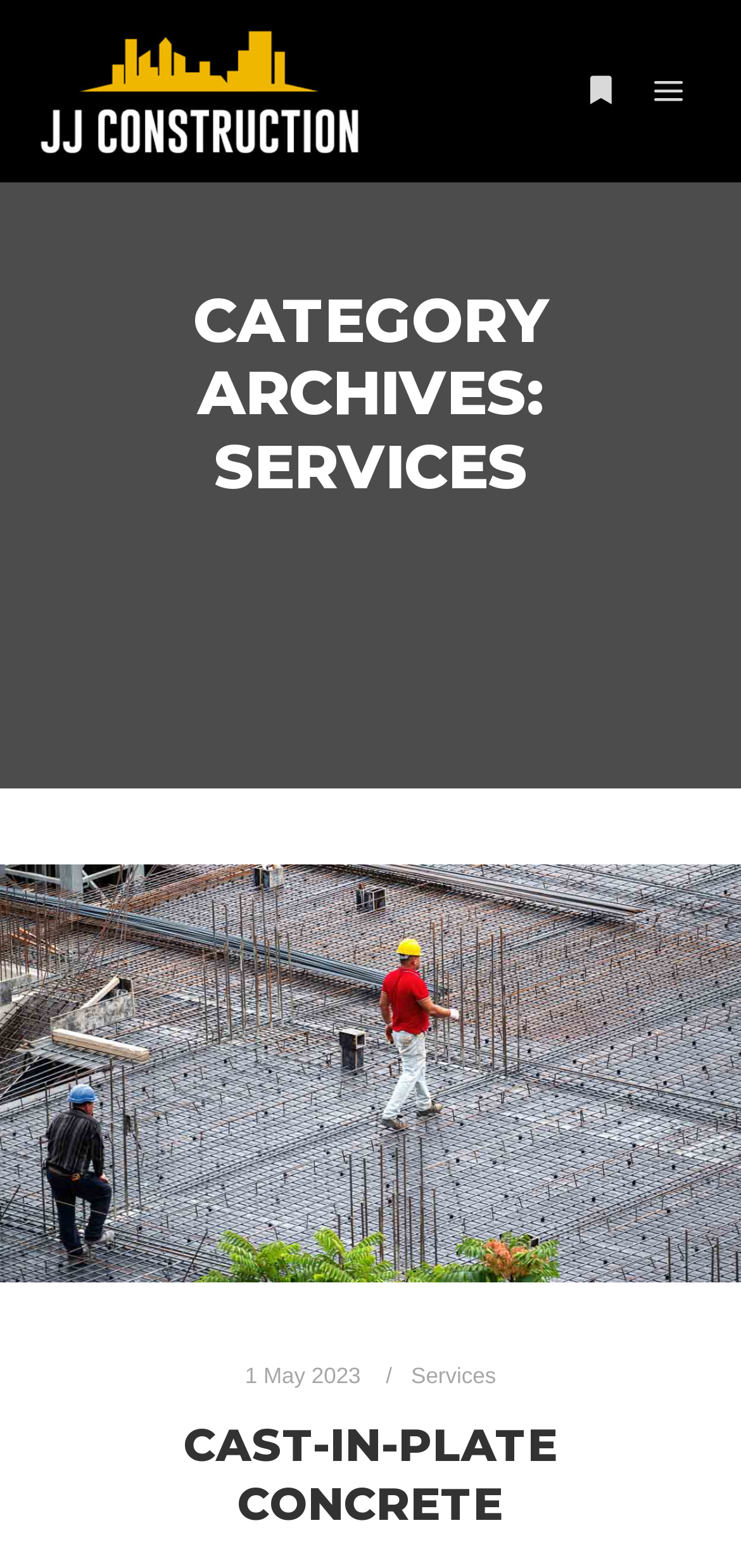Identify the webpage's primary heading and generate its text.

CATEGORY ARCHIVES: SERVICES